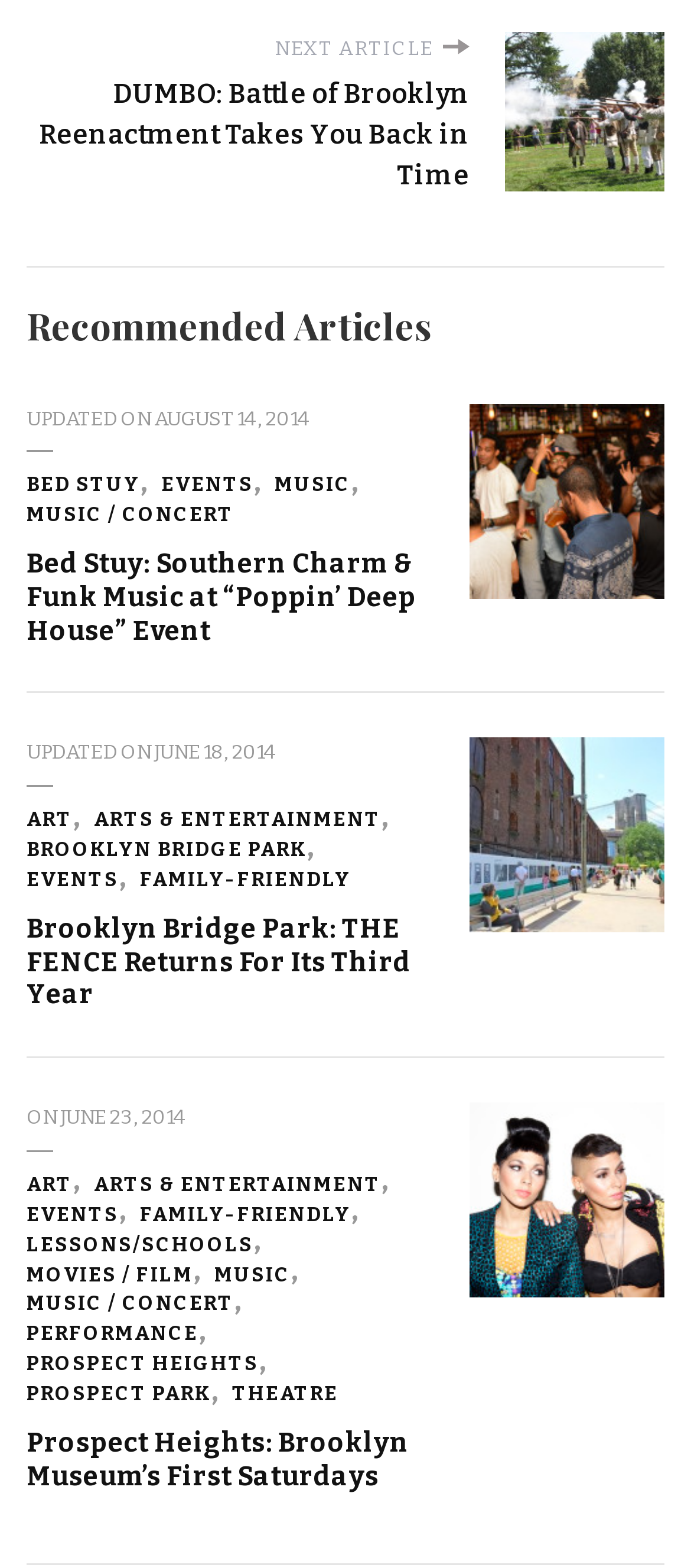Provide the bounding box coordinates of the HTML element this sentence describes: "Arts & Entertainment". The bounding box coordinates consist of four float numbers between 0 and 1, i.e., [left, top, right, bottom].

[0.136, 0.746, 0.577, 0.765]